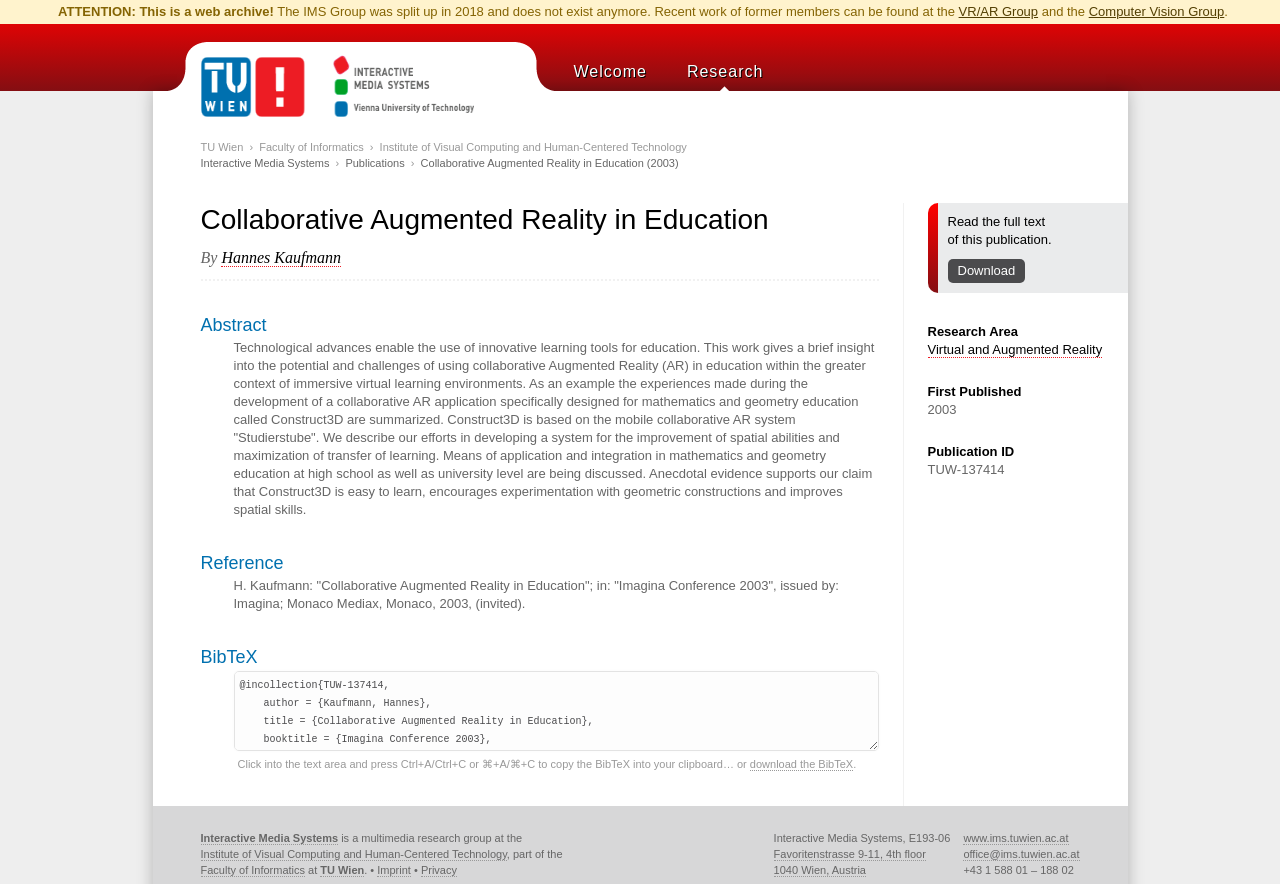Please determine the bounding box of the UI element that matches this description: Virtual and Augmented Reality. The coordinates should be given as (top-left x, top-left y, bottom-right x, bottom-right y), with all values between 0 and 1.

[0.725, 0.387, 0.861, 0.405]